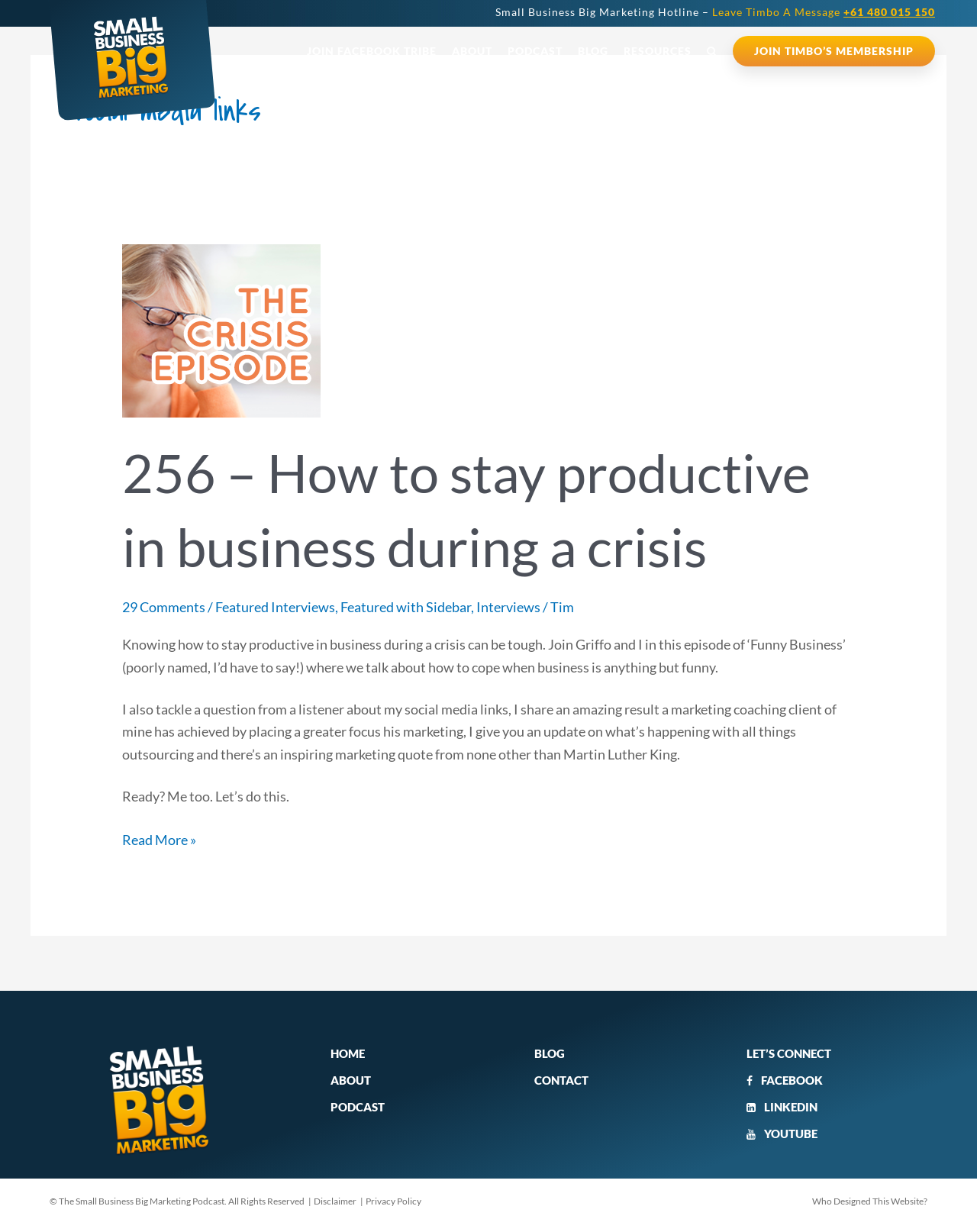Provide the bounding box coordinates in the format (top-left x, top-left y, bottom-right x, bottom-right y). All values are floating point numbers between 0 and 1. Determine the bounding box coordinate of the UI element described as: Who Designed This Website?

[0.831, 0.971, 0.949, 0.98]